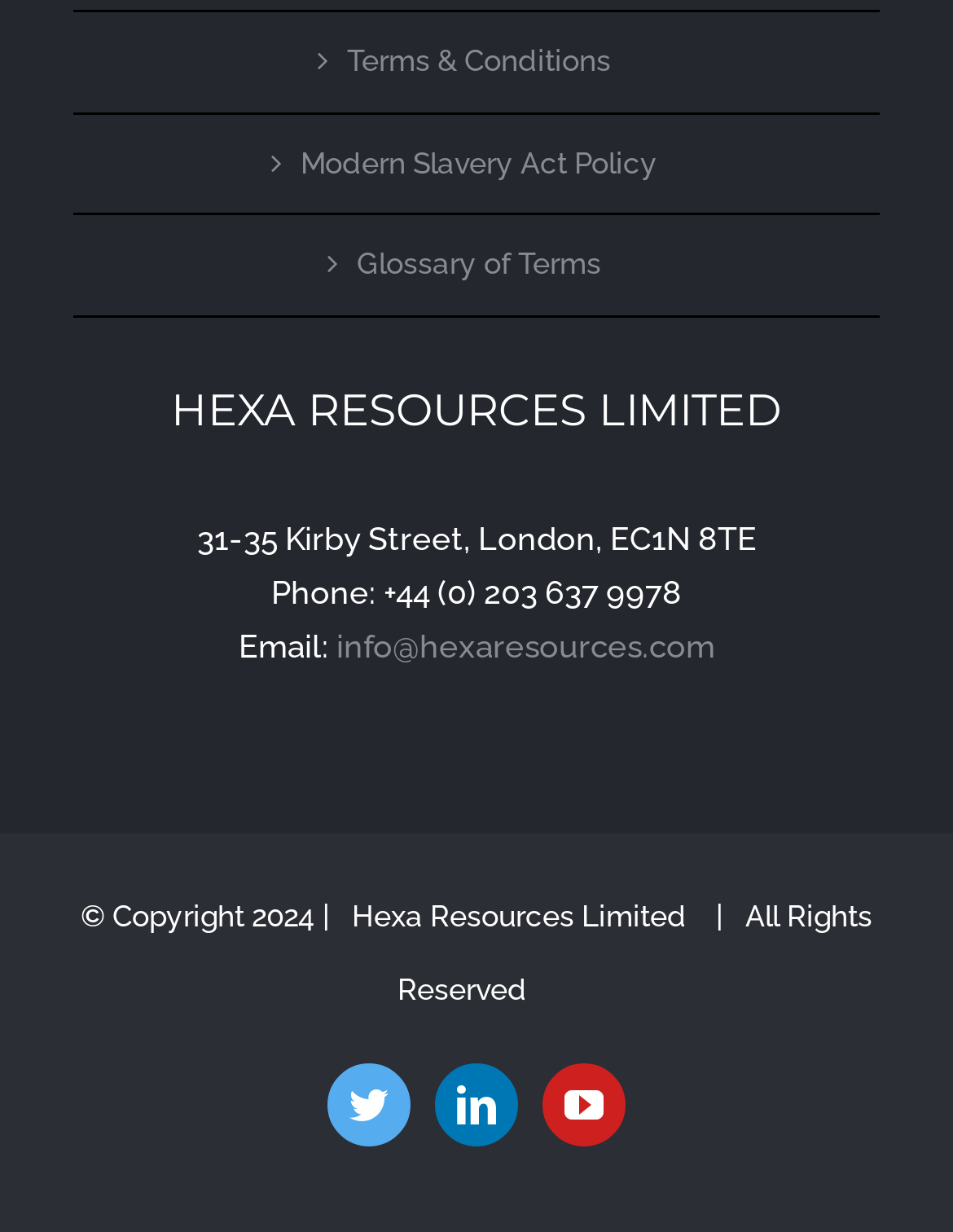What is the company name?
Please provide a comprehensive answer based on the information in the image.

The company name can be found in the heading element with the text 'HEXA RESOURCES LIMITED' located at the top of the webpage.